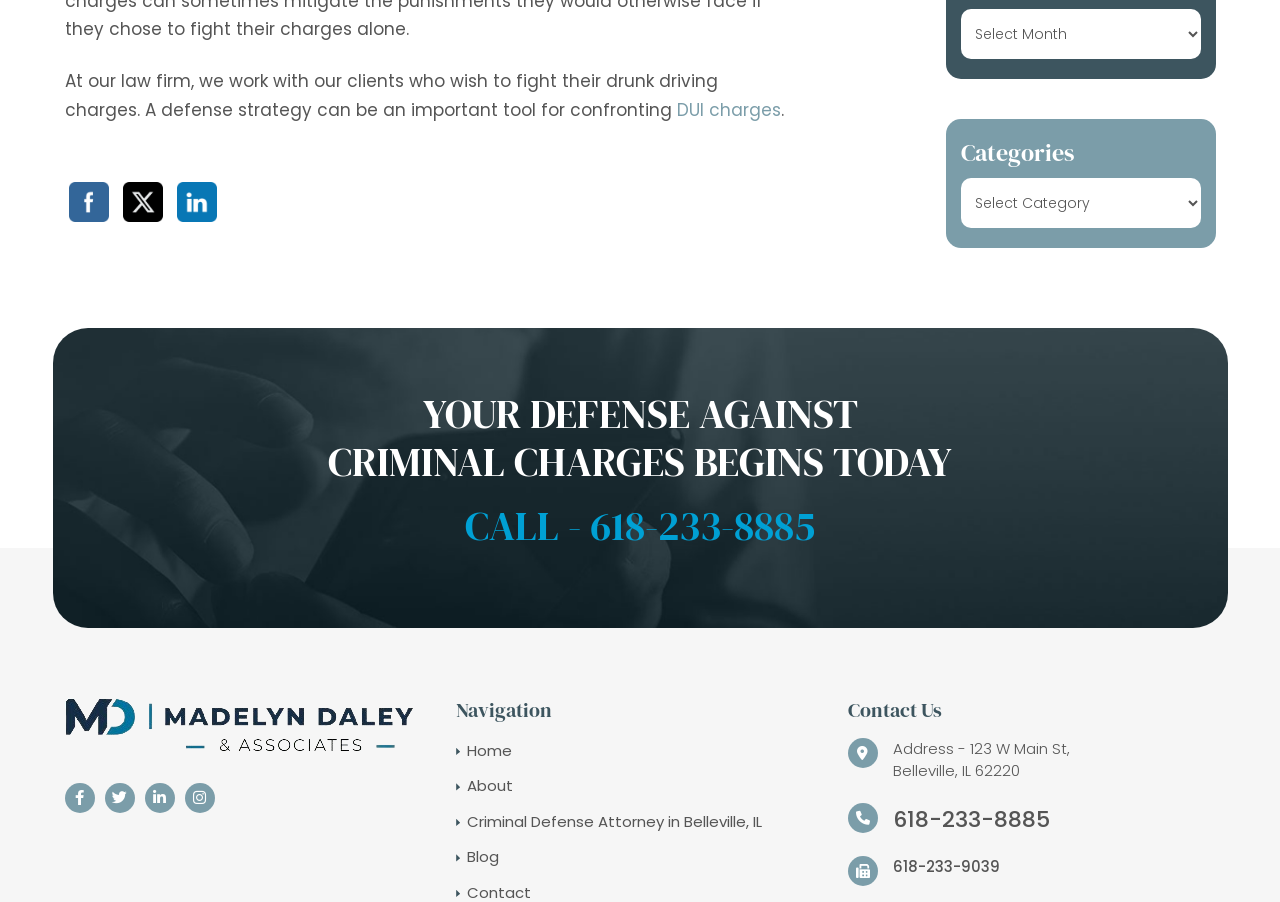Identify the bounding box coordinates for the region to click in order to carry out this instruction: "Read the article by Anjali Kapoor". Provide the coordinates using four float numbers between 0 and 1, formatted as [left, top, right, bottom].

None